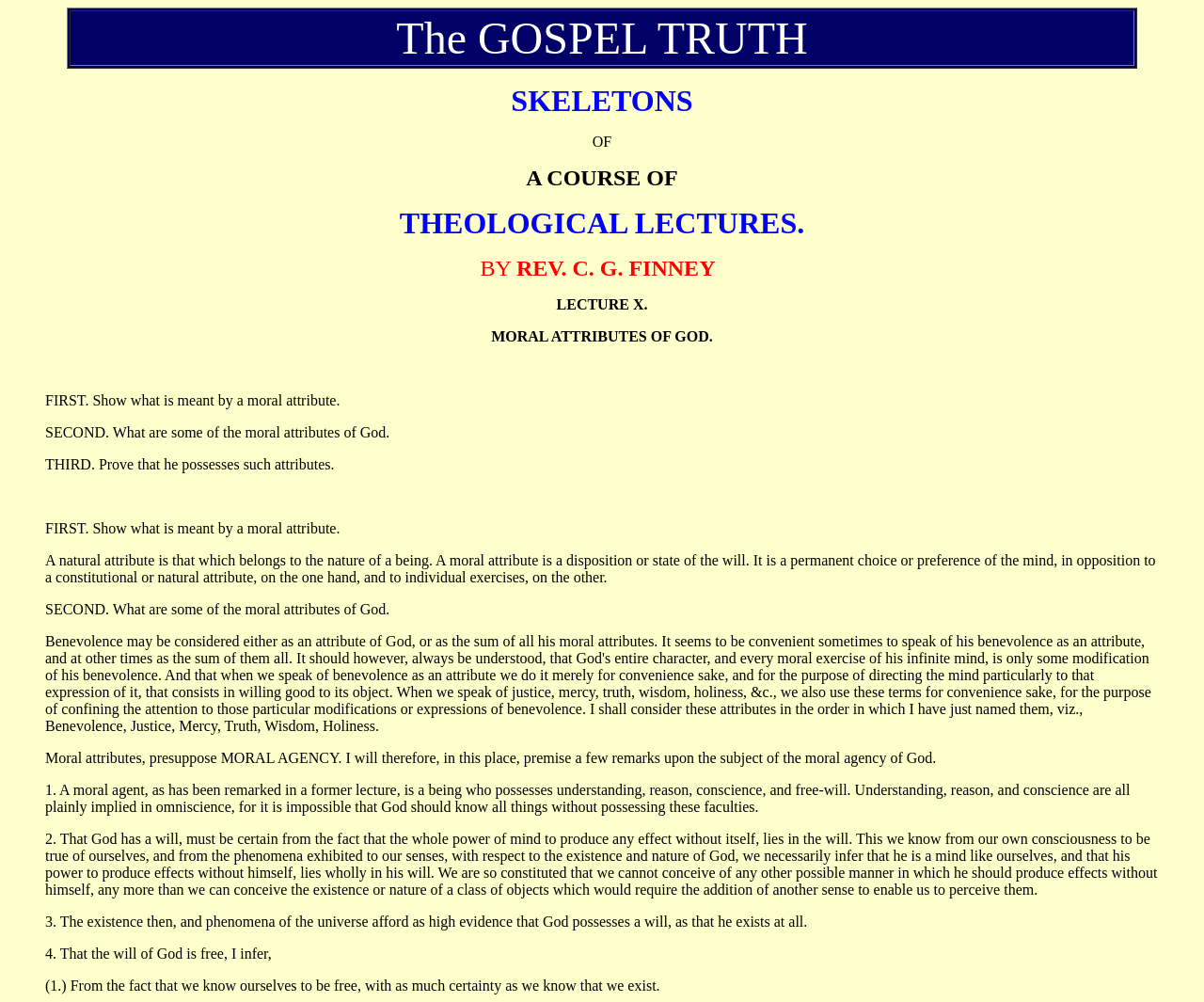What is a moral attribute according to the lecture?
Using the information from the image, give a concise answer in one word or a short phrase.

A disposition or state of the will